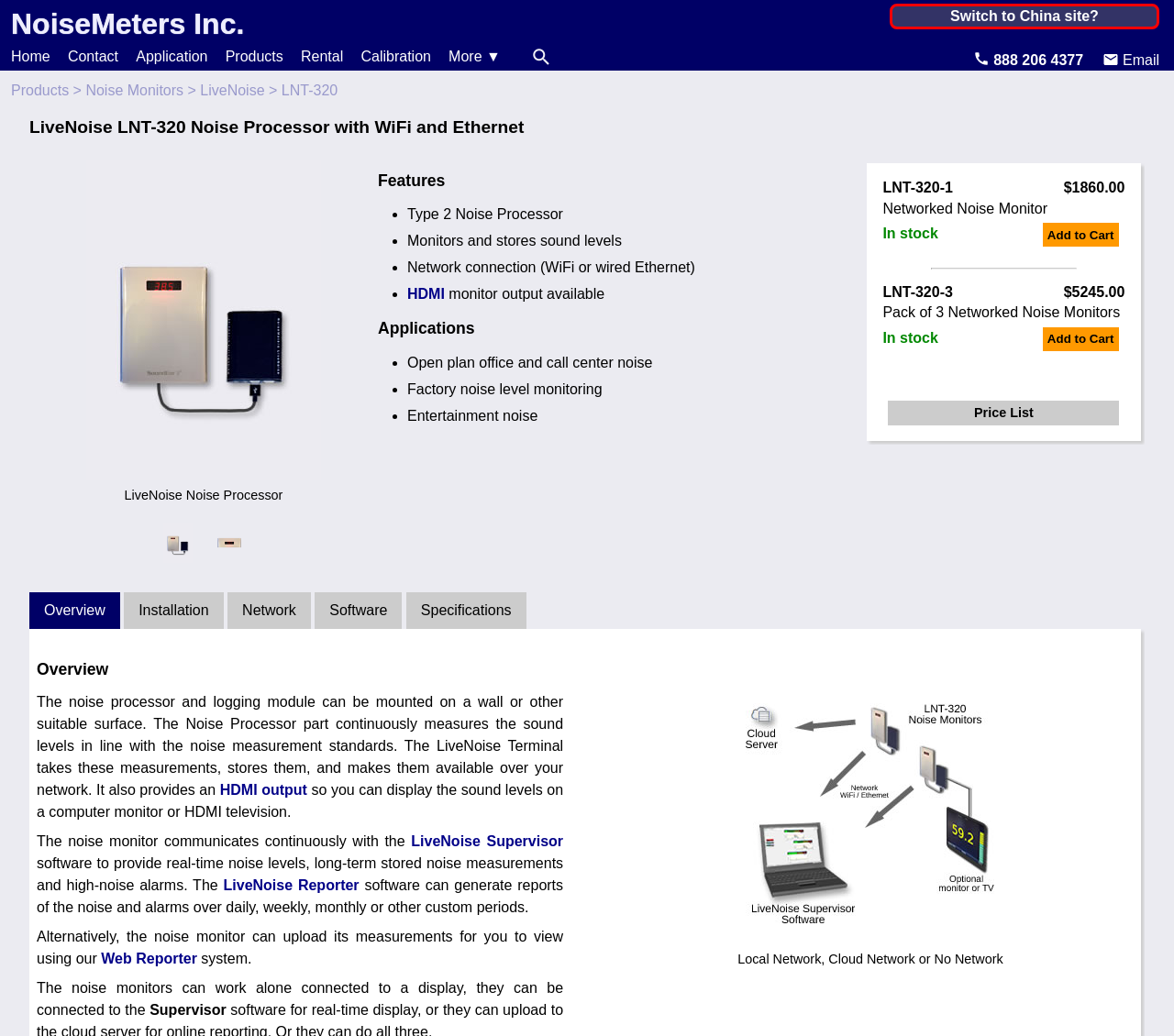Locate the UI element described as follows: "Australia". Return the bounding box coordinates as four float numbers between 0 and 1 in the order [left, top, right, bottom].

[0.888, 0.172, 0.995, 0.209]